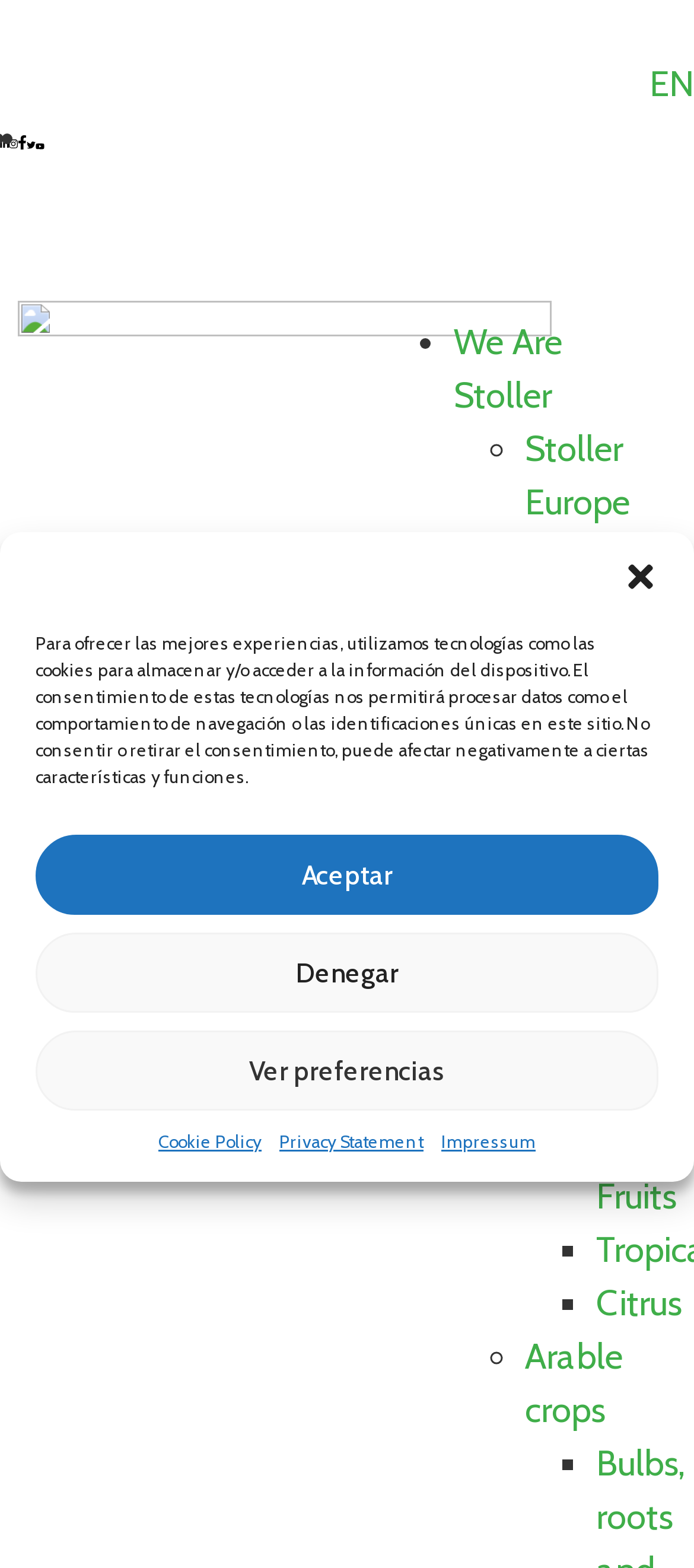Extract the main headline from the webpage and generate its text.

We are the first Spanish company in the agricultural sector certified as a Great Place to Work!